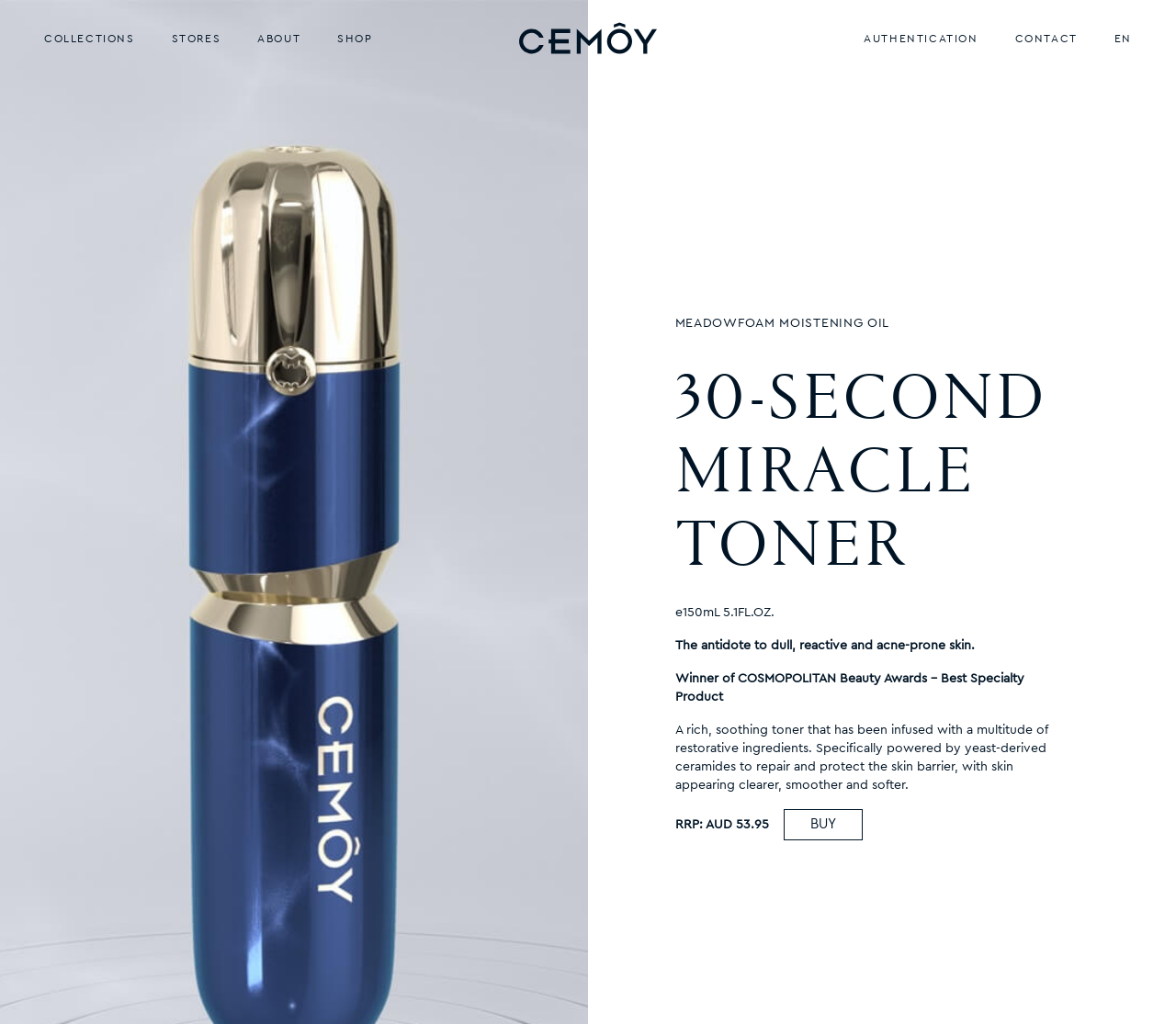Please locate the bounding box coordinates of the element that needs to be clicked to achieve the following instruction: "Select the EN language". The coordinates should be four float numbers between 0 and 1, i.e., [left, top, right, bottom].

[0.712, 0.054, 0.975, 0.072]